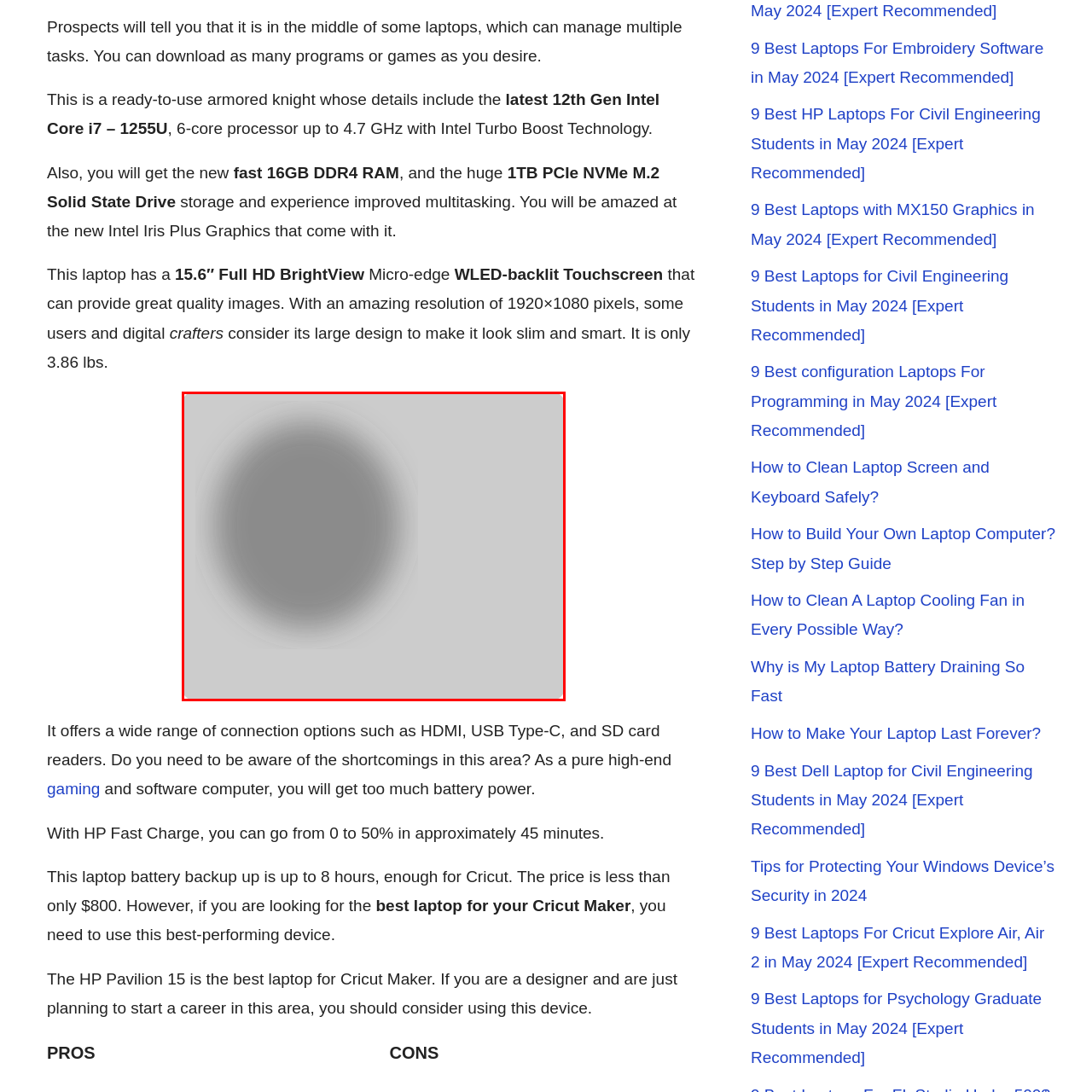What is the weight of the laptop?
Analyze the image marked by the red bounding box and respond with an in-depth answer considering the visual clues.

The caption states that the laptop has a lightweight design, weighing 3.86 lbs, making it portable and easy to carry.